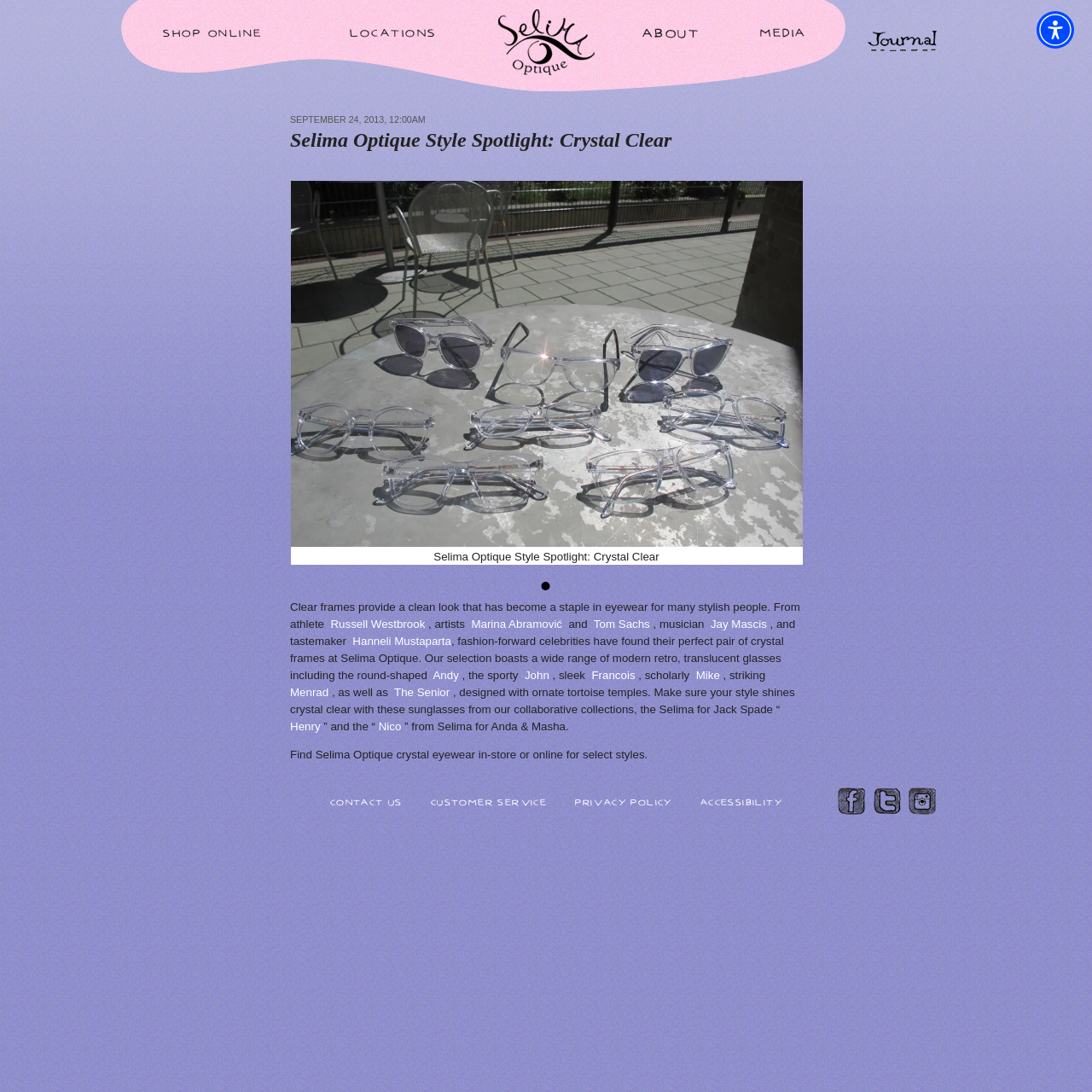Locate and provide the bounding box coordinates for the HTML element that matches this description: "Tom Sachs".

[0.544, 0.565, 0.598, 0.577]